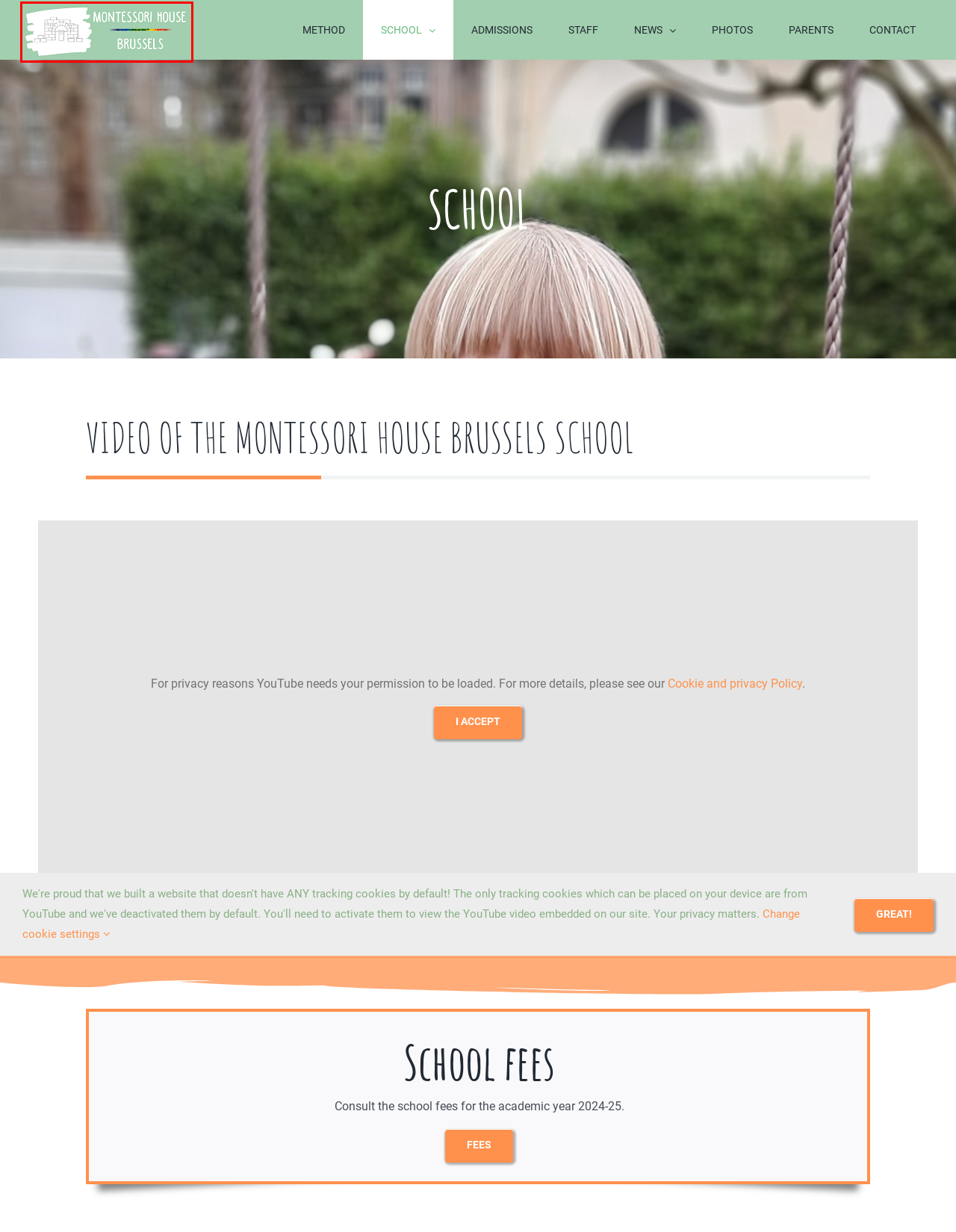Review the webpage screenshot provided, noting the red bounding box around a UI element. Choose the description that best matches the new webpage after clicking the element within the bounding box. The following are the options:
A. Welcome to Montessori House Brussels!
B. Parents | Montessori House Brussels
C. Contact | Montessori House Brussels
D. Photos | Montessori House Brussels
E. Cookies and privacy policy | Montessori House Brussels
F. Teachers and staff | Montessori House Brussels
G. Method | Montessori House Brussels
H. Apply | Montessori House Brussels

A